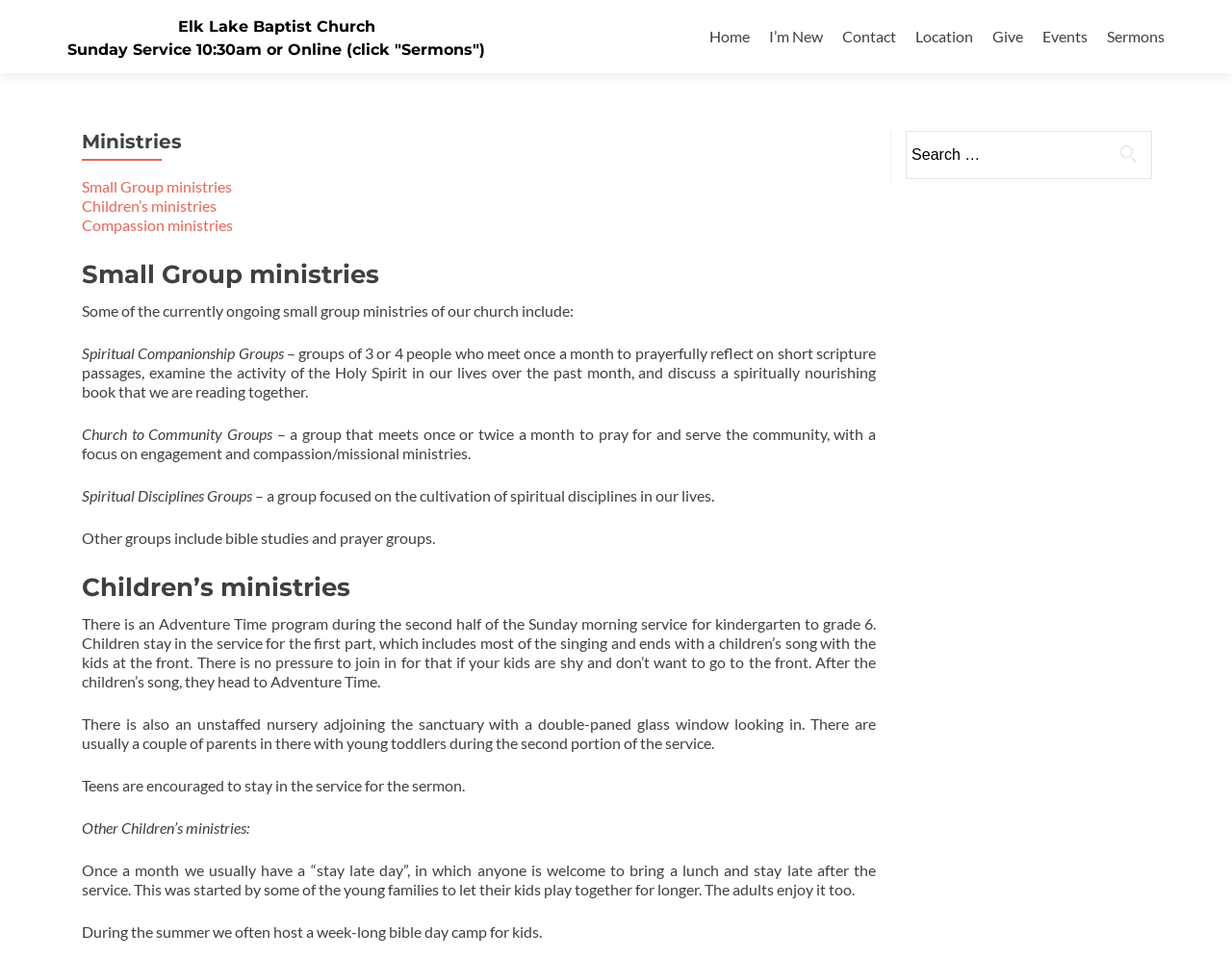What is the purpose of the 'Adventure Time' program?
Please provide a detailed answer to the question.

I read the description of the 'Adventure Time' program, which is a program during the second half of the Sunday morning service for kindergarten to grade 6.